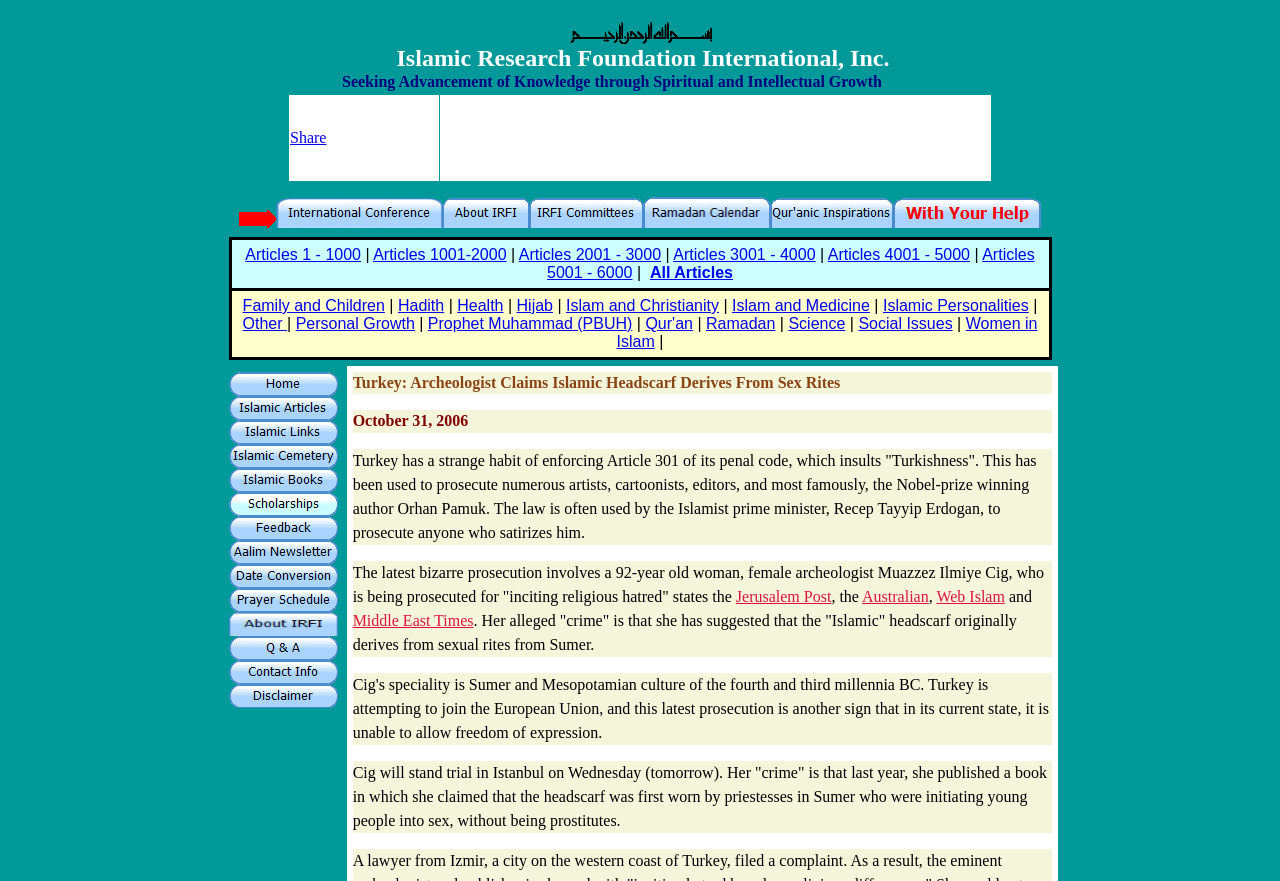What is the title of the first article?
Look at the image and provide a detailed response to the question.

The title of the first article can be found at the top of the webpage and is 'Turkey Archeologist Claims Islamic headscarf'.